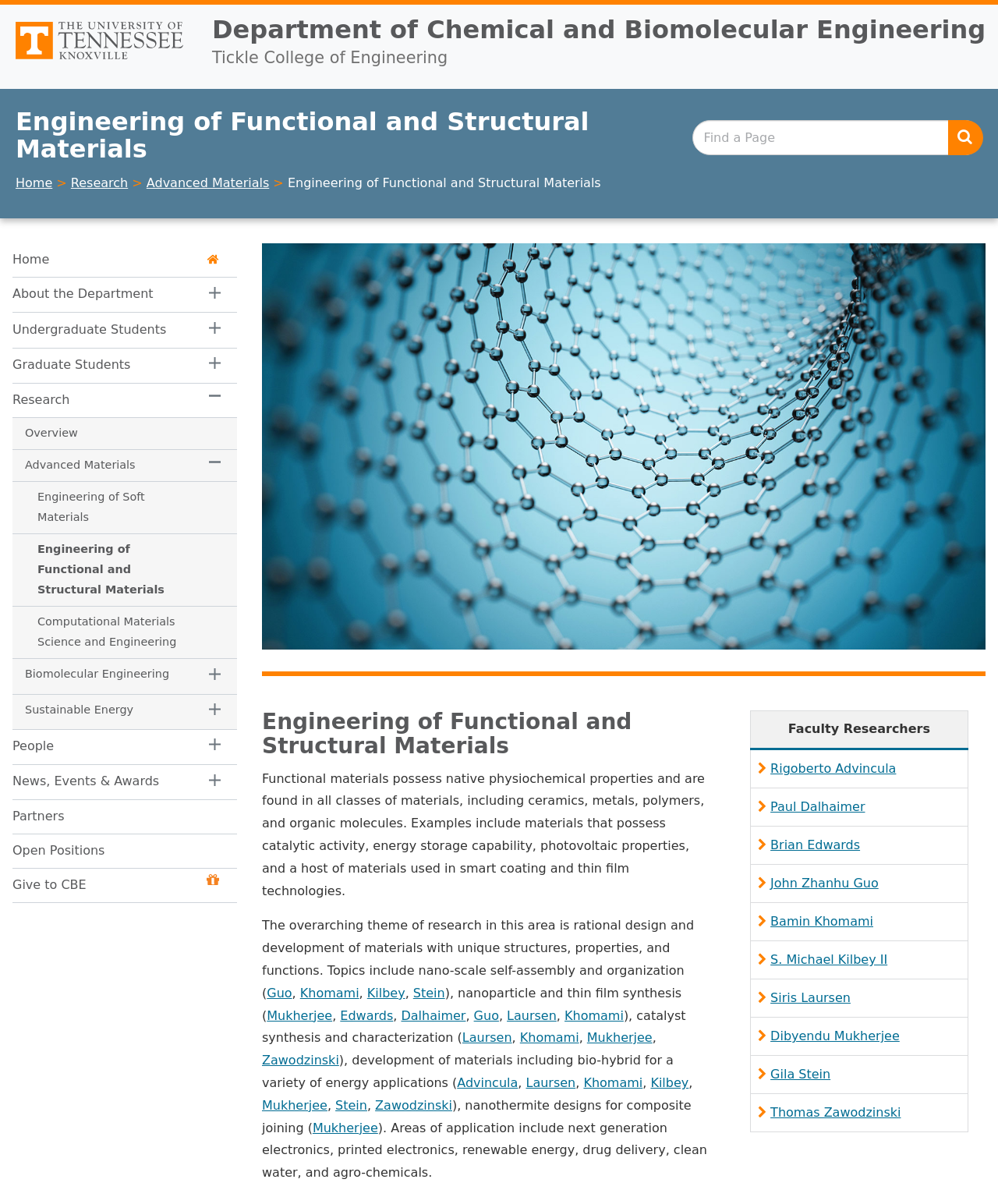Can you pinpoint the bounding box coordinates for the clickable element required for this instruction: "Click on 'Skip to content'"? The coordinates should be four float numbers between 0 and 1, i.e., [left, top, right, bottom].

None